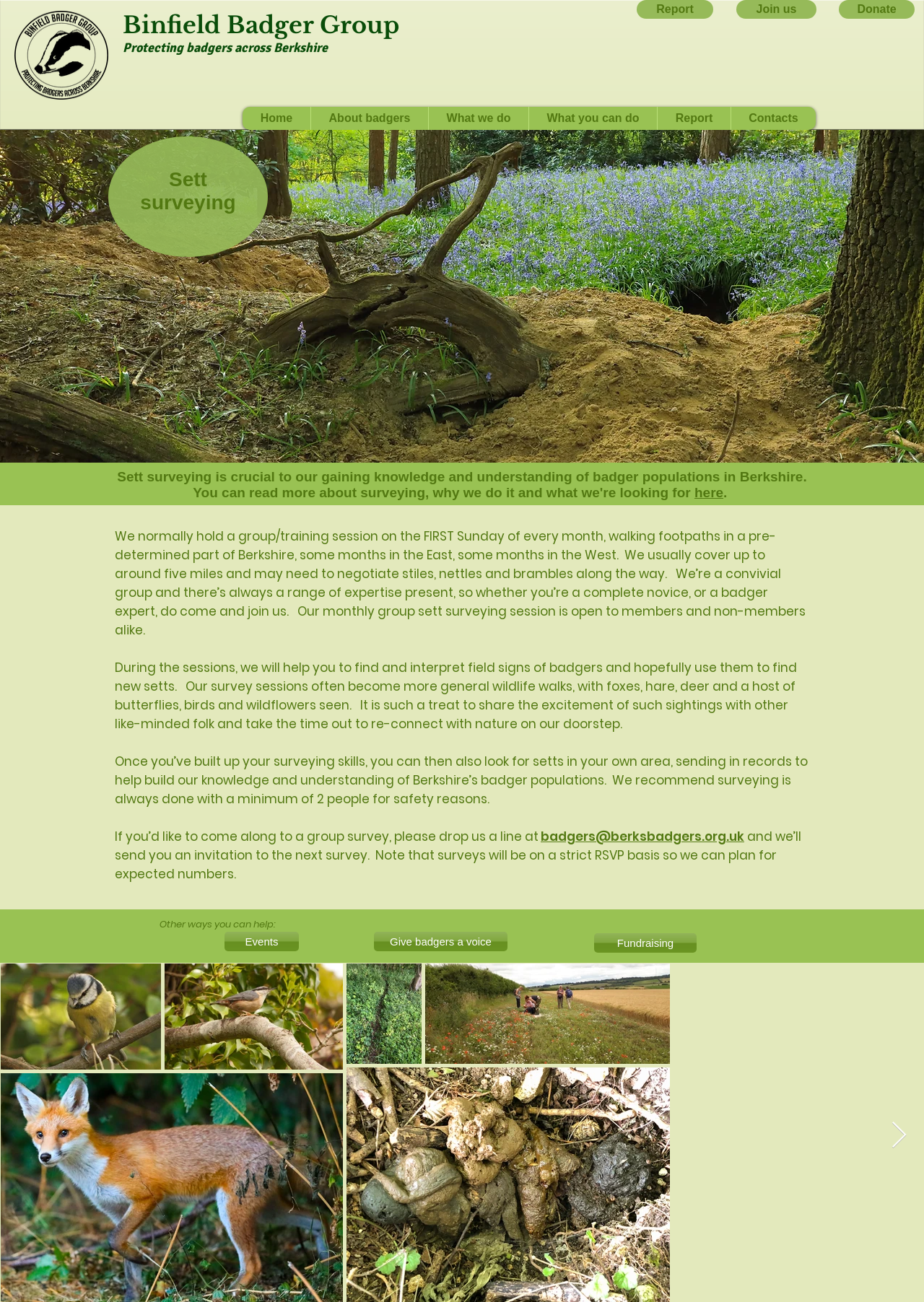Identify the bounding box coordinates for the region of the element that should be clicked to carry out the instruction: "Click here to read more about surveying". The bounding box coordinates should be four float numbers between 0 and 1, i.e., [left, top, right, bottom].

[0.752, 0.373, 0.783, 0.384]